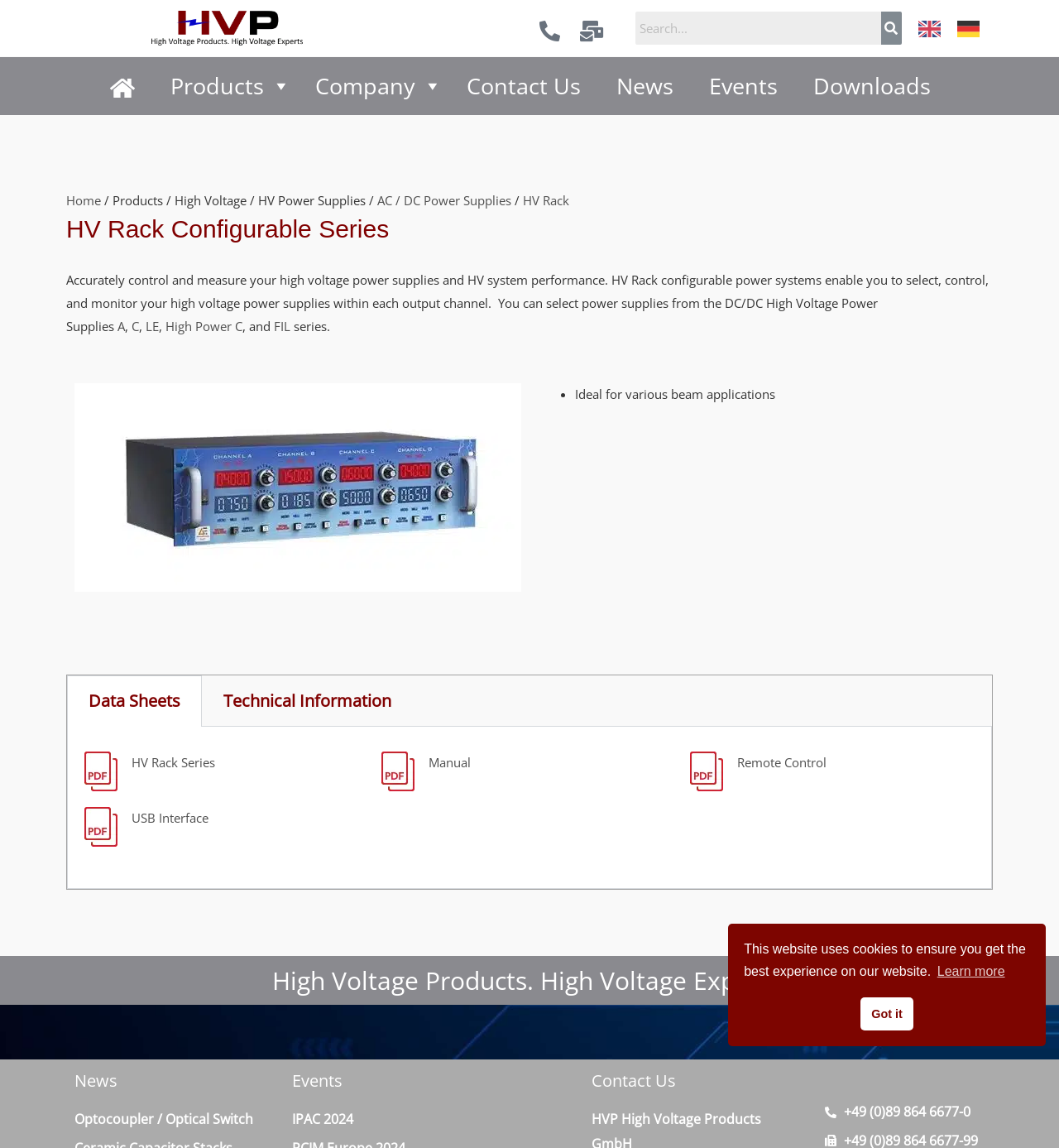Find the bounding box coordinates of the element's region that should be clicked in order to follow the given instruction: "View Liberation Economist - Part 1". The coordinates should consist of four float numbers between 0 and 1, i.e., [left, top, right, bottom].

None